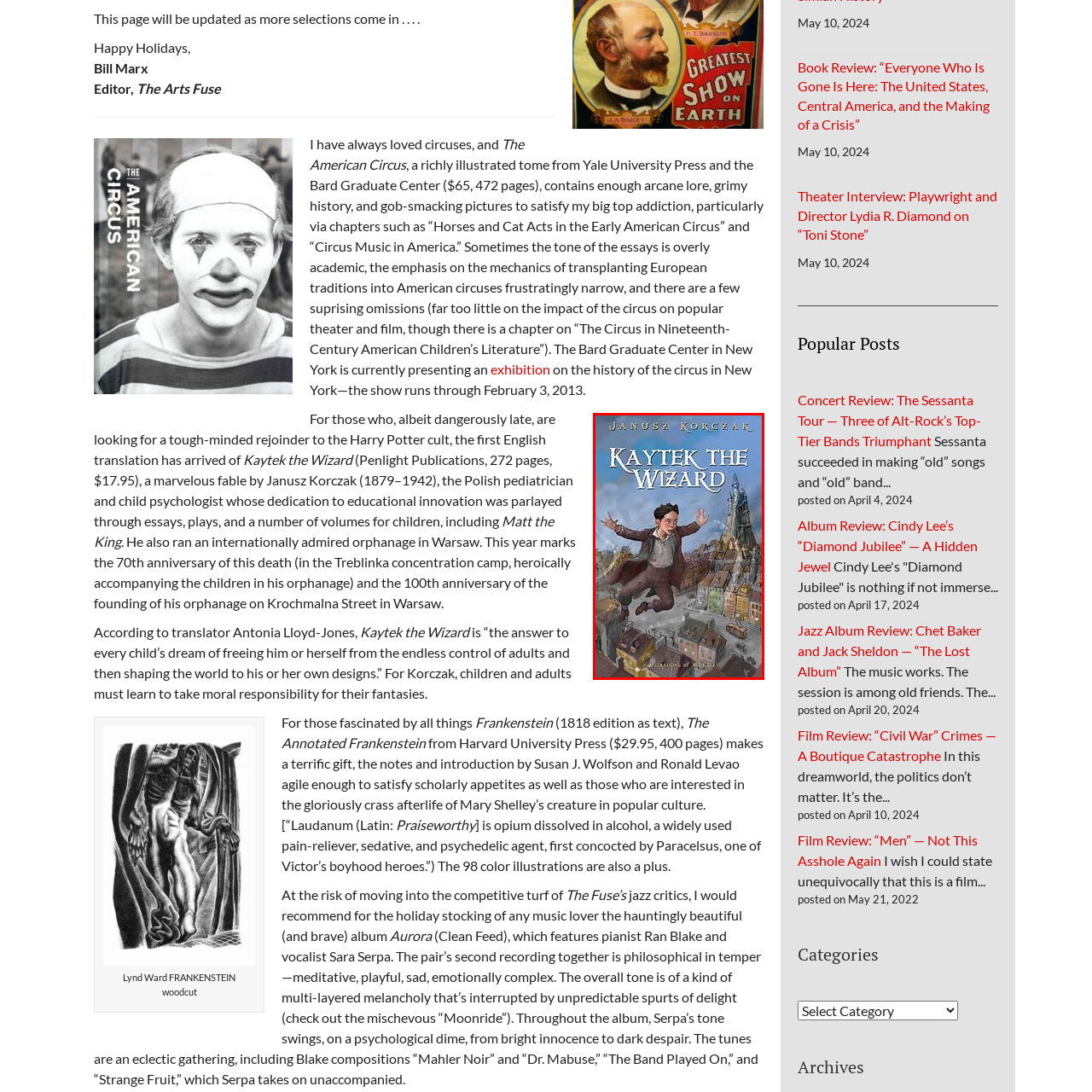Explain in detail what is happening in the image enclosed by the red border.

The image showcases the book cover for "Kaytek the Wizard," a beloved children's novel by Janusz Korczak. The cover features an illustration of a young boy, Kaytek, depicted in mid-air as he leaps through a fantastical cityscape filled with colorful buildings. His expression conveys a mix of excitement and adventure, capturing the enchanting spirit of the story. This edition, highlighted in a review, celebrates its imaginative themes and the legacy of Korczak, a renowned Polish pediatrician and educator. The book is positioned as a compelling read for children, emphasizing the importance of imagination and moral responsibility in shaping one's own world.